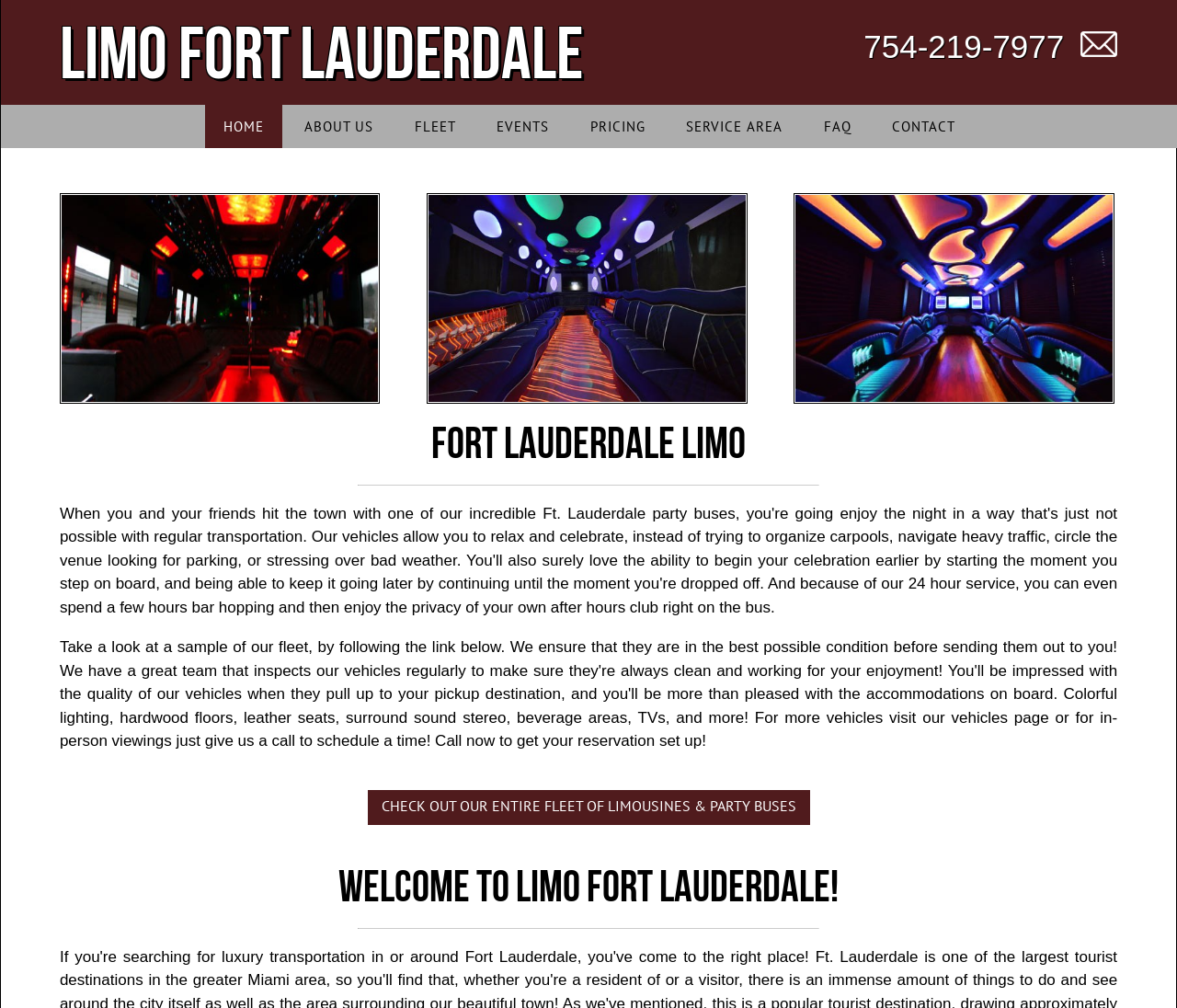Can you specify the bounding box coordinates for the region that should be clicked to fulfill this instruction: "Check out the 'FLEET' page".

[0.337, 0.104, 0.403, 0.147]